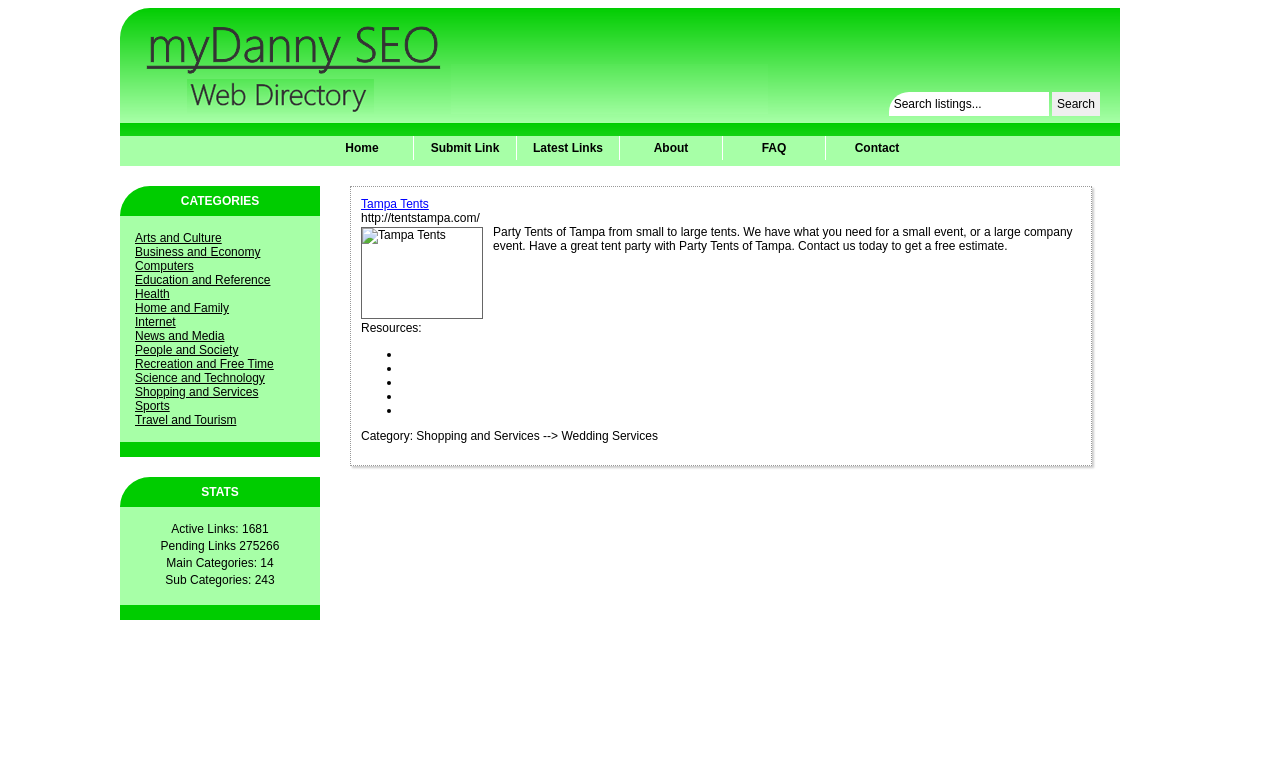Provide your answer to the question using just one word or phrase: What is the category of 'Tampa Tents'?

Shopping and Services